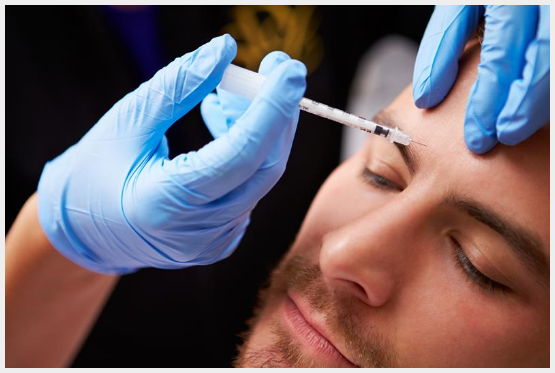What is the area being targeted by the Botox injection?
Kindly answer the question with as much detail as you can.

According to the caption, the syringe is being positioned 'near the patient's forehead, targeting the area between the eyebrows', which is commonly addressed to reduce frown lines and other facial wrinkles.